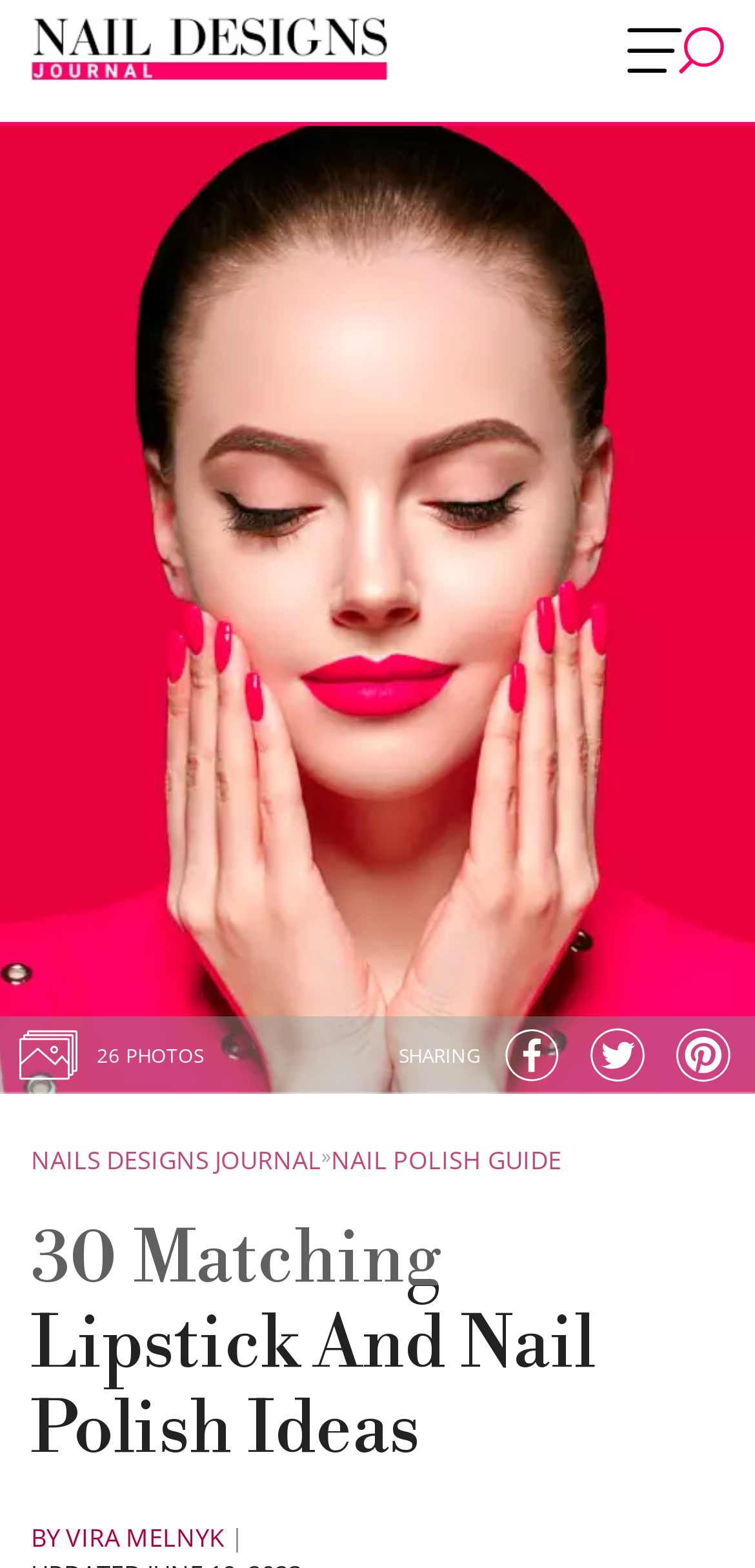What is the main topic of this webpage?
Observe the image and answer the question with a one-word or short phrase response.

Lipstick and nail polish